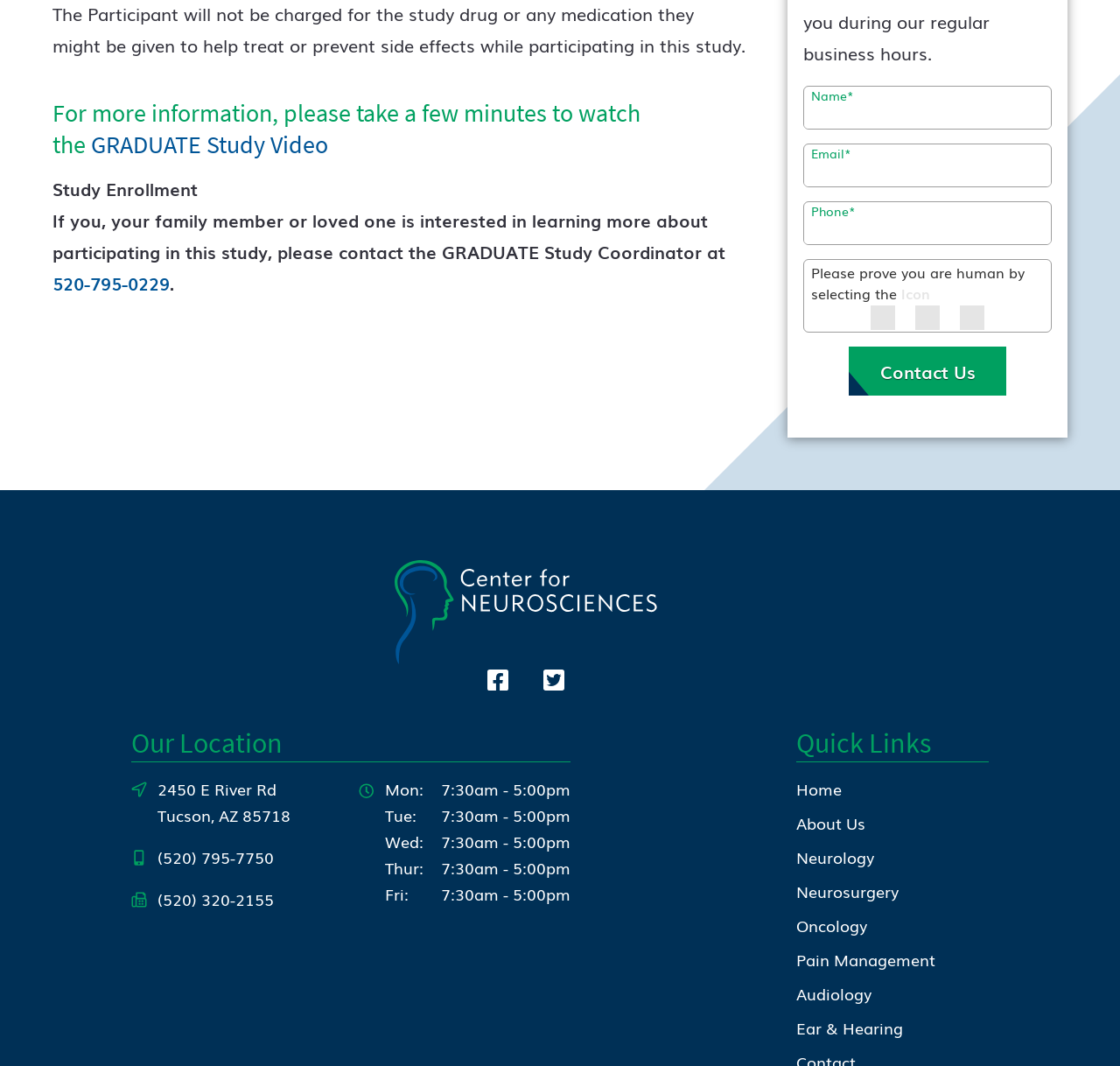Please look at the image and answer the question with a detailed explanation: What is the phone number to contact the GRADUATE Study Coordinator?

I found the phone number by looking at the text next to the 'Phone' label, which is '520-795-0229'. This is likely the contact information for the GRADUATE Study Coordinator.